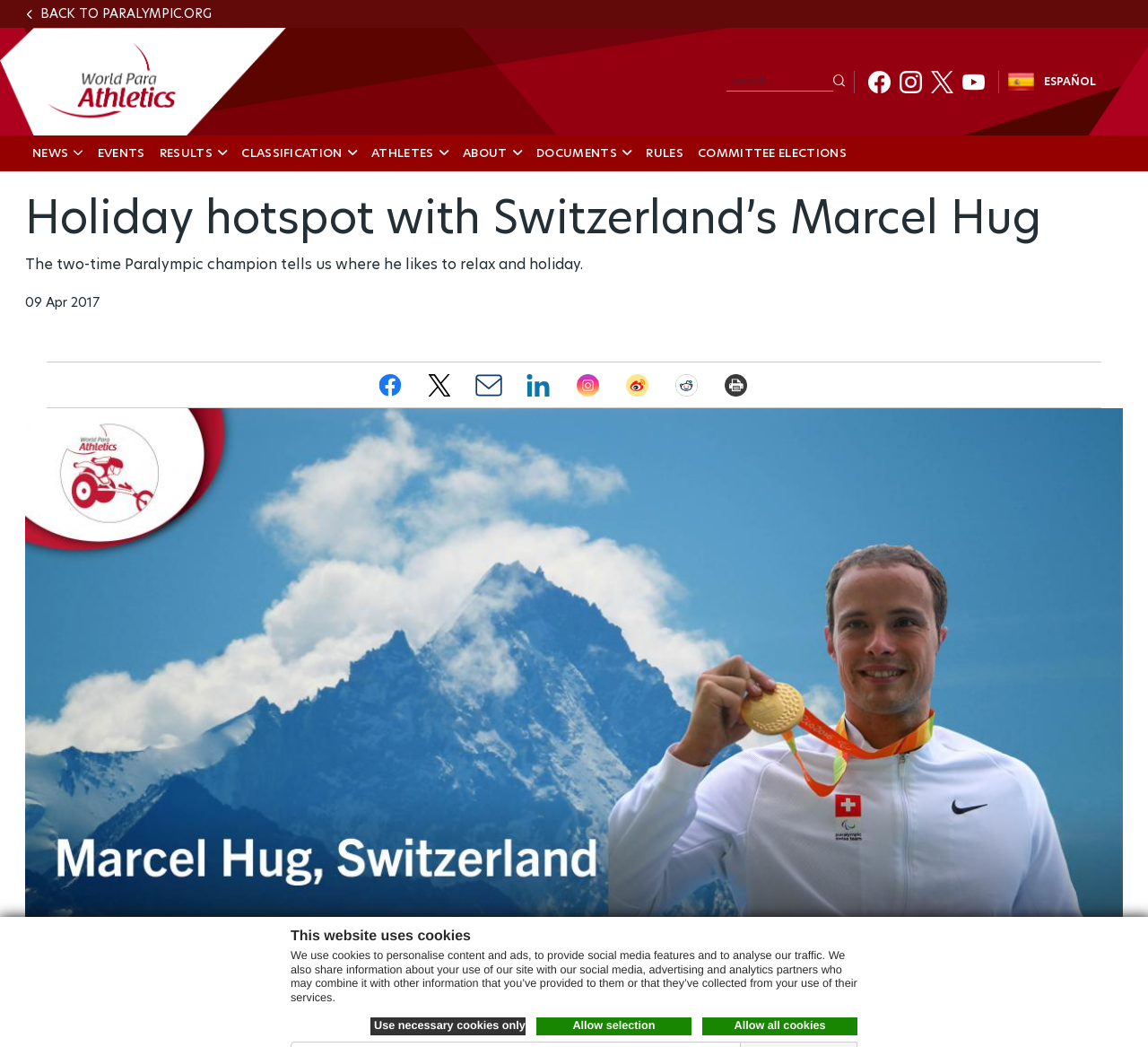Can you find the bounding box coordinates for the element that needs to be clicked to execute this instruction: "Click the 'Facebook' icon"? The coordinates should be given as four float numbers between 0 and 1, i.e., [left, top, right, bottom].

[0.756, 0.067, 0.776, 0.089]